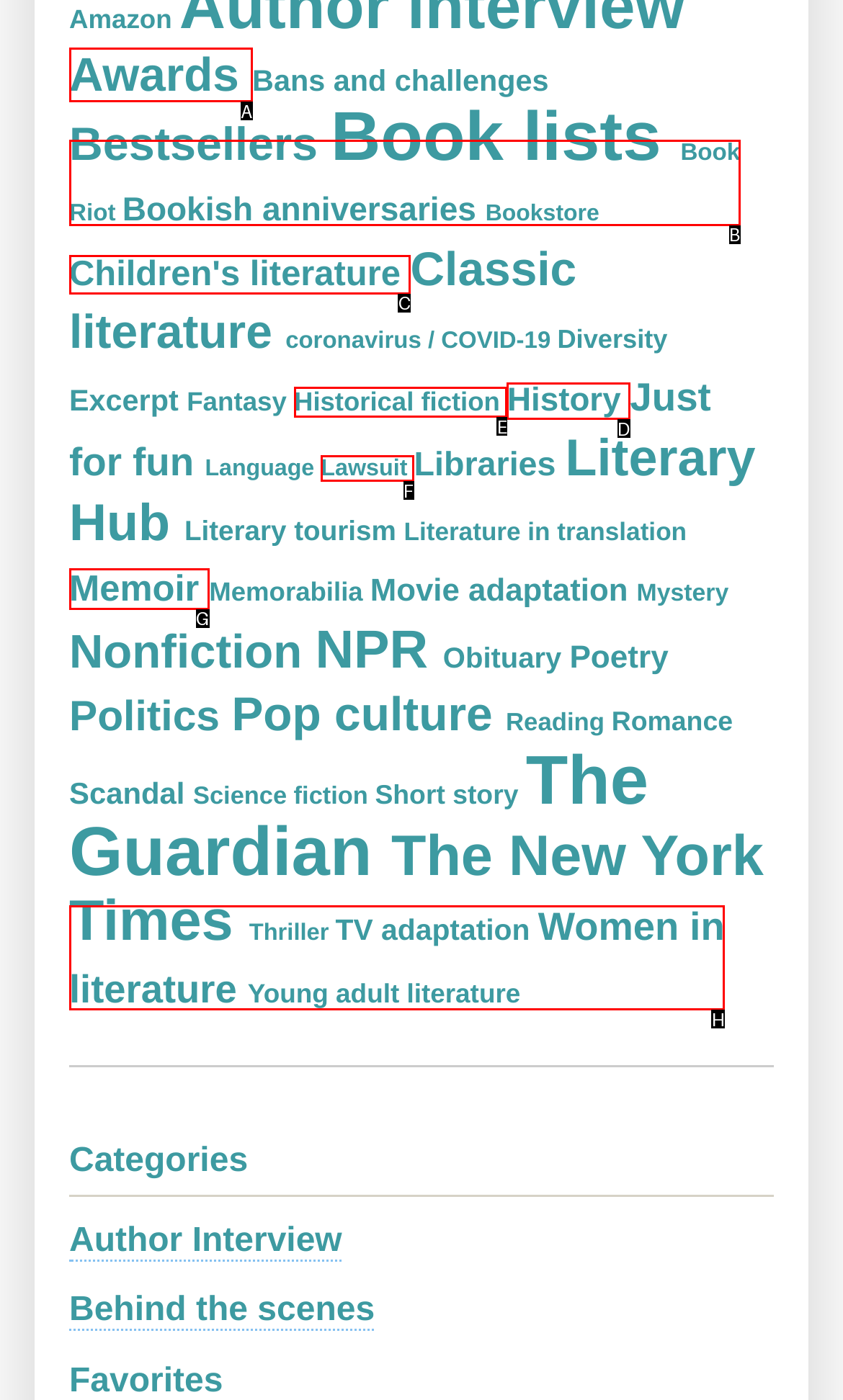Match the description: Women in literature to one of the options shown. Reply with the letter of the best match.

H